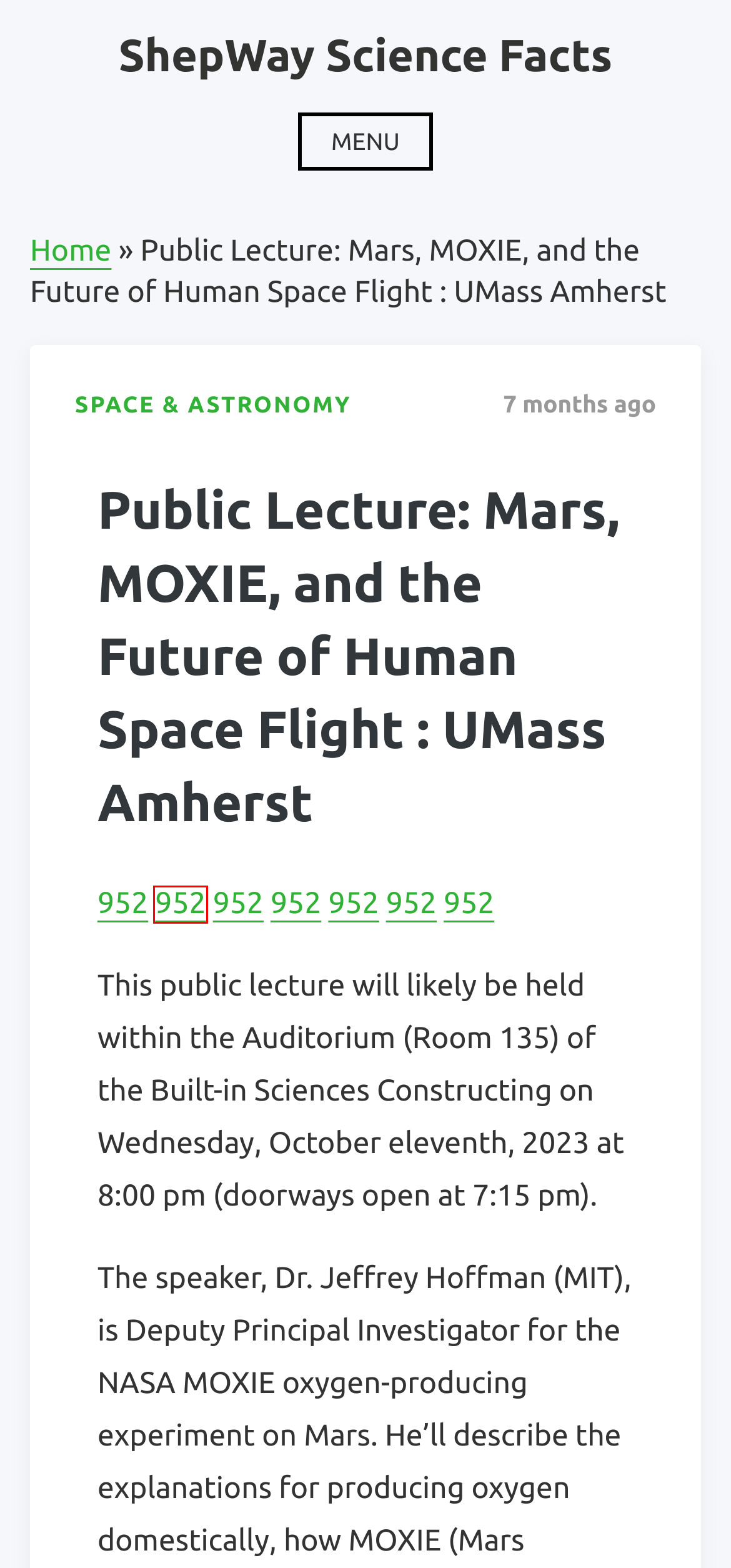You are provided a screenshot of a webpage featuring a red bounding box around a UI element. Choose the webpage description that most accurately represents the new webpage after clicking the element within the red bounding box. Here are the candidates:
A. Paste2.org - Viewing Paste KjGf4wWH
B. Paste2.org - Viewing Paste vaG9Gbfd
C. Paste2.org - Viewing Paste mXLtyBh9
D. Space & Astronomy Archives - ShepWay Science Facts
E. Paste2.org - Viewing Paste tGeBy3g8
F. Paste2.org - Viewing Paste y55PbhgM
G. Paste2.org - Viewing Paste h14n31my
H. Paste2.org - Viewing Paste mAIxLGFW

B